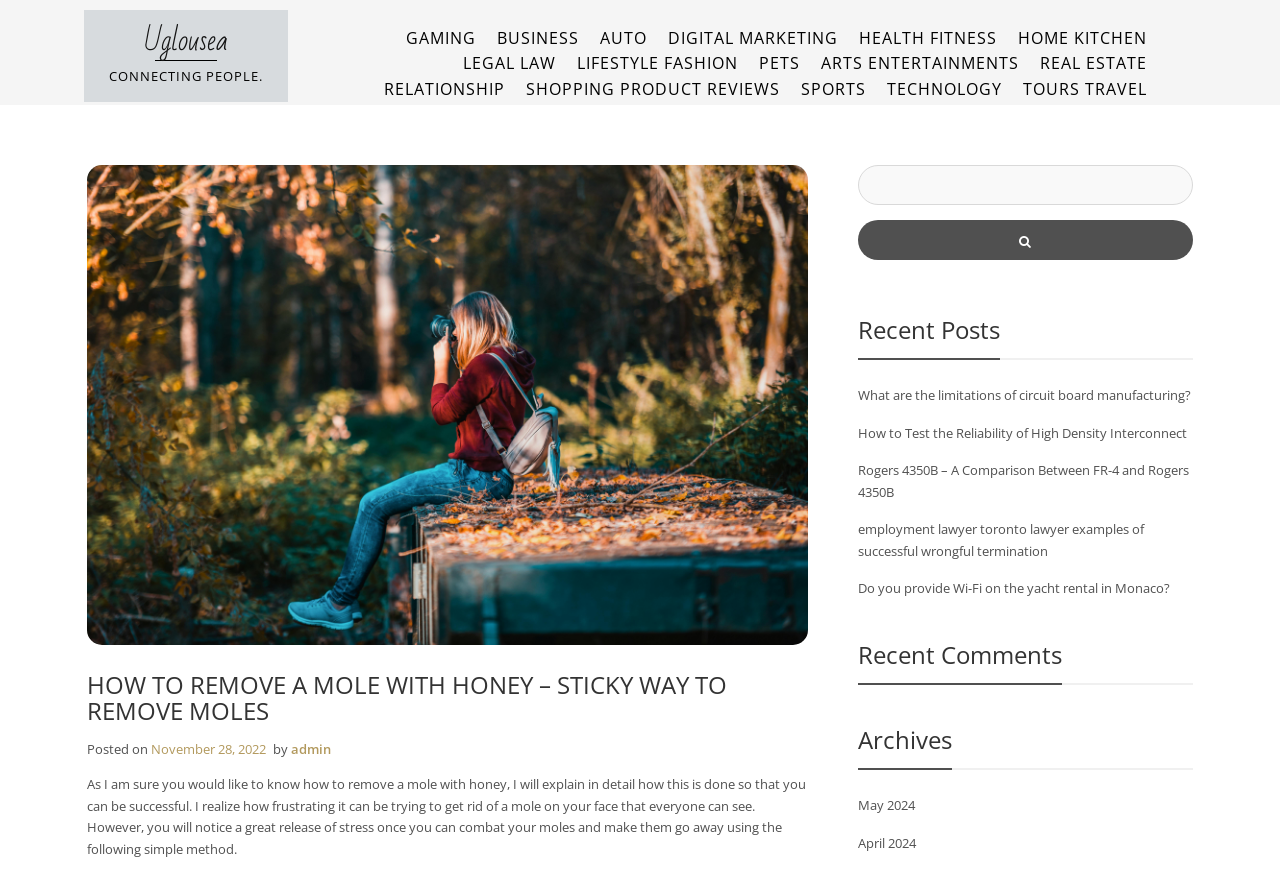How many archives are listed?
From the image, provide a succinct answer in one word or a short phrase.

2